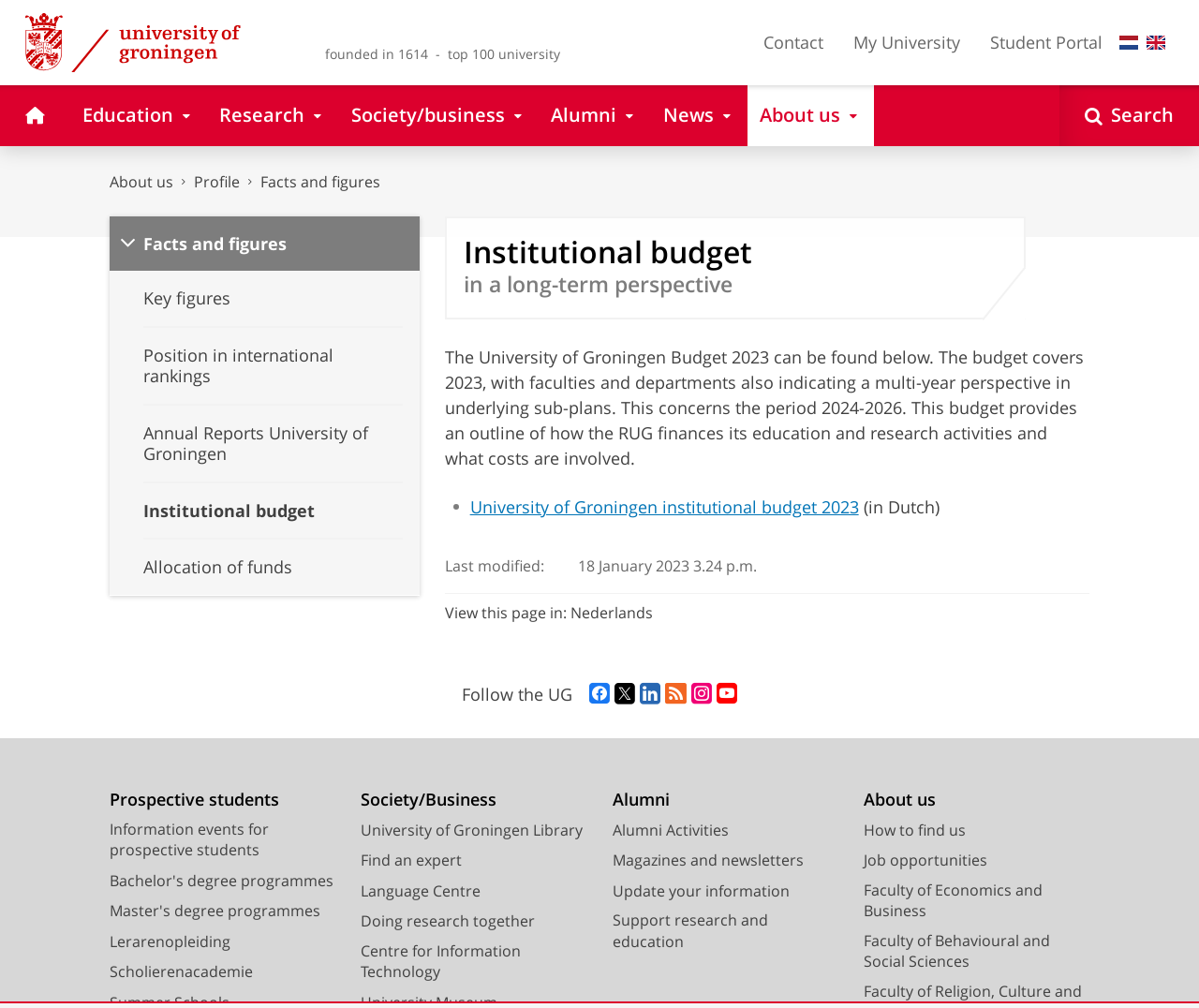Give the bounding box coordinates for the element described as: "Language Centre".

[0.301, 0.873, 0.401, 0.894]